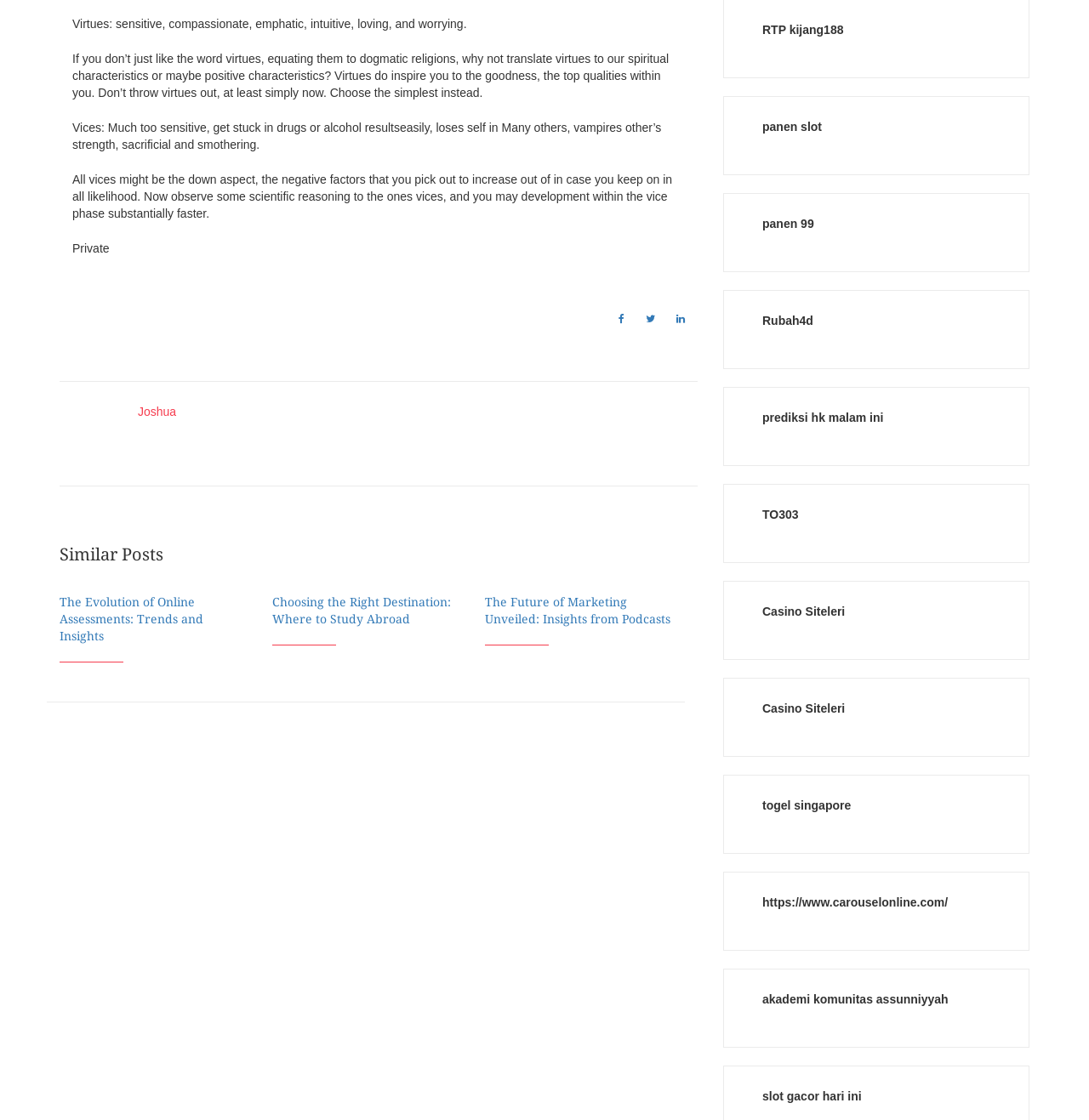Please answer the following question using a single word or phrase: 
How many links are there in the footer section?

3